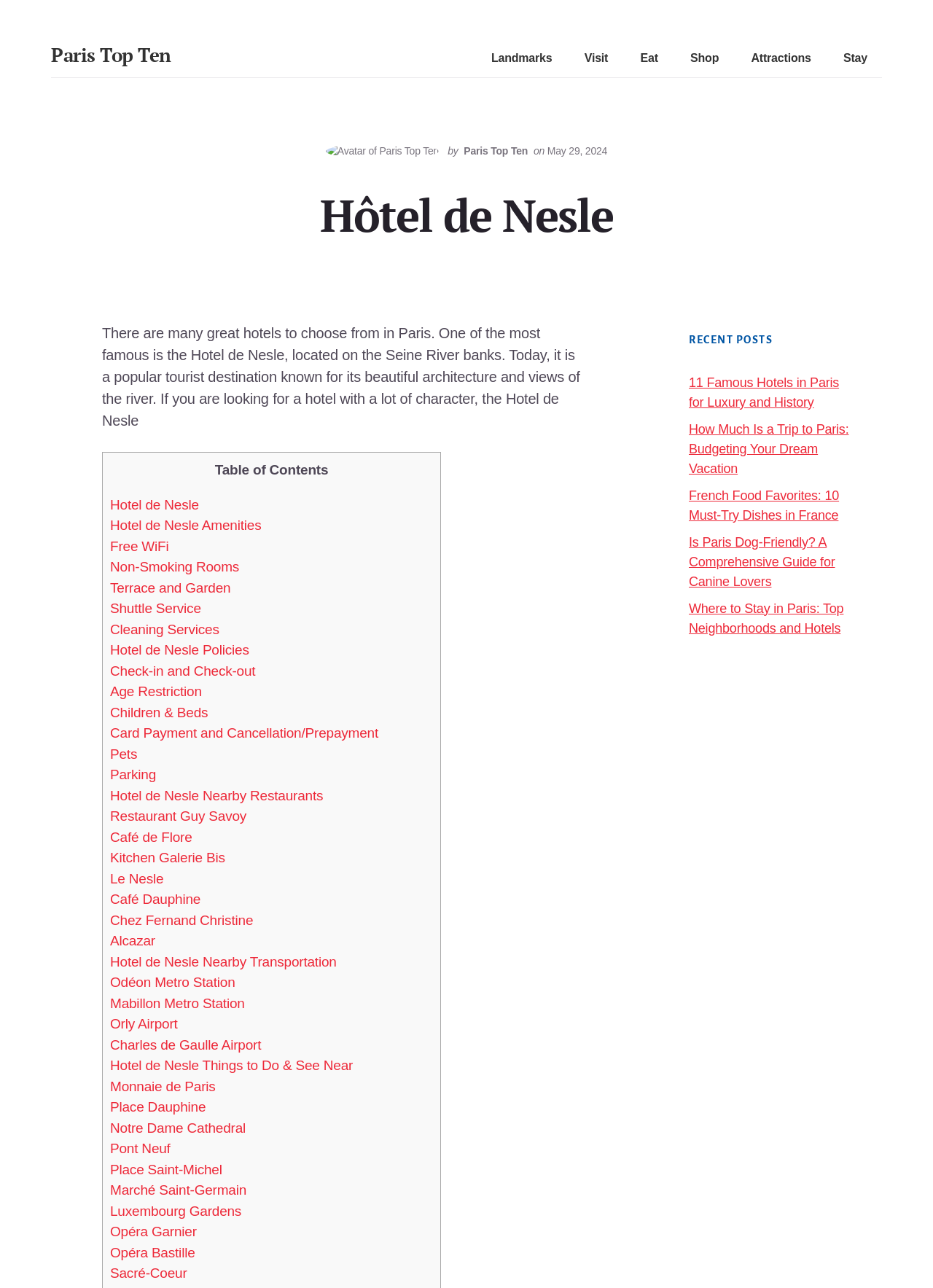What is the name of the author of the webpage content? Analyze the screenshot and reply with just one word or a short phrase.

Paris Top Ten